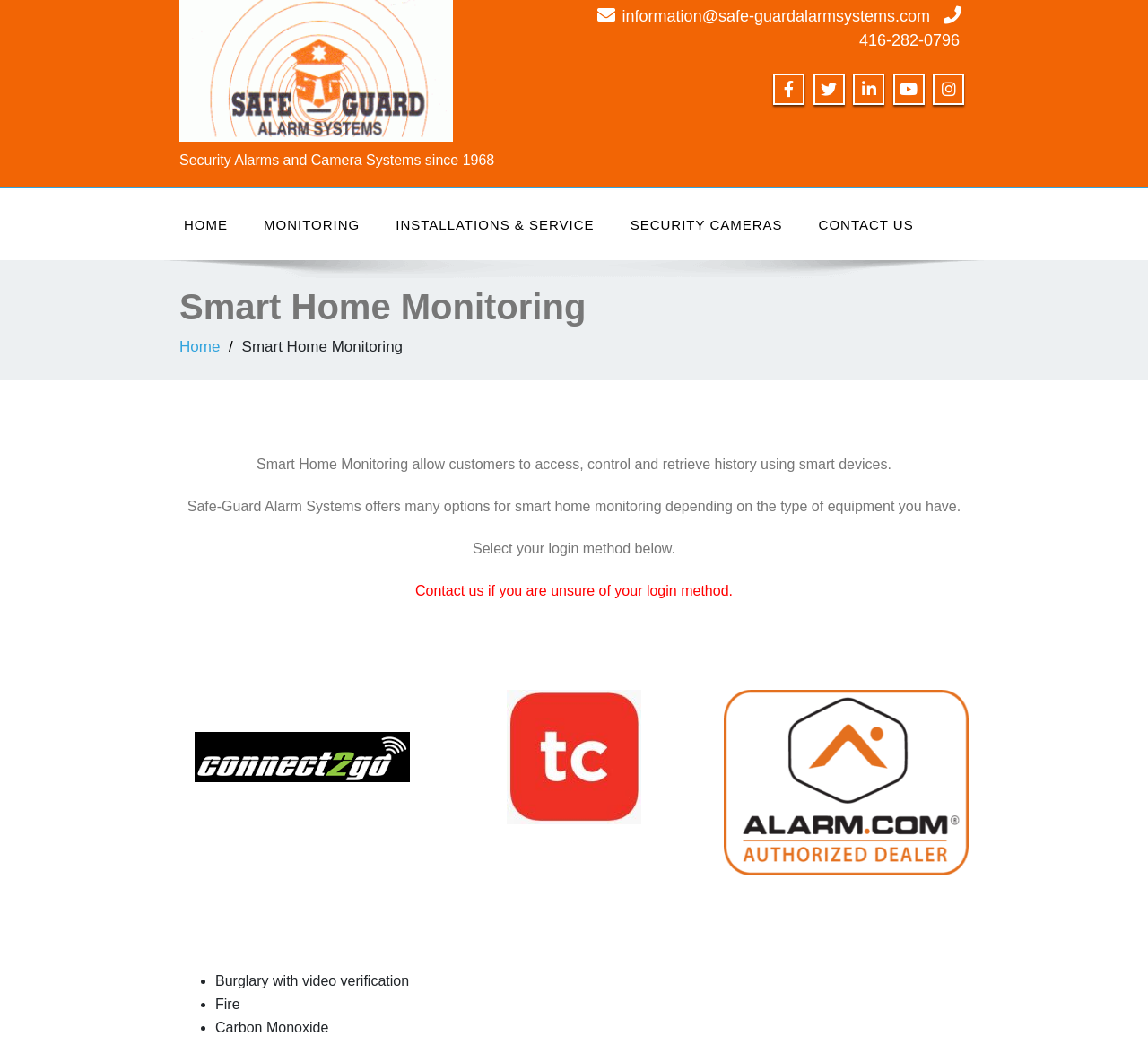Locate the bounding box coordinates of the element that should be clicked to execute the following instruction: "Click the 'Smart Home Monitoring' link".

[0.156, 0.7, 0.37, 0.748]